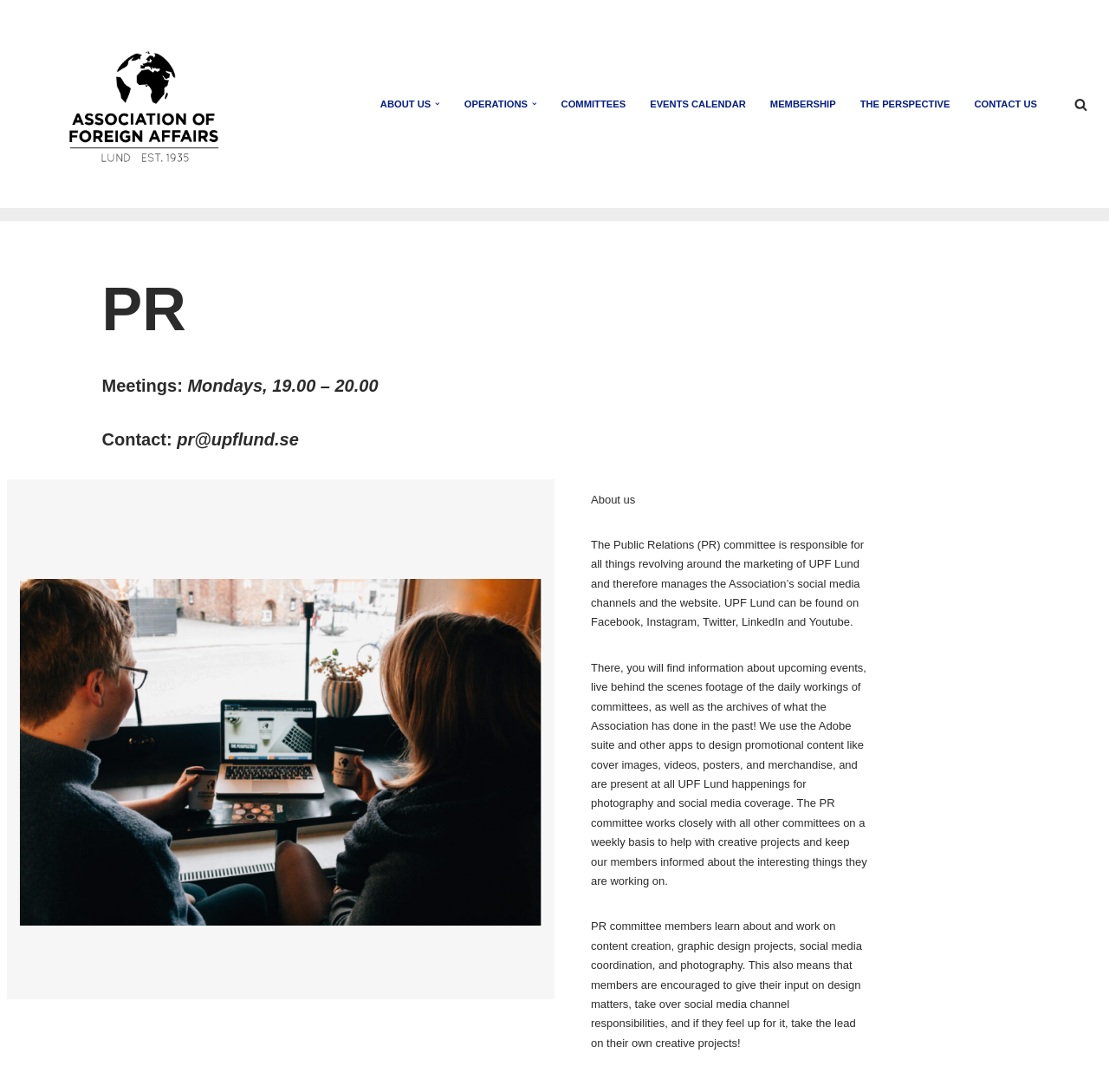Using the details in the image, give a detailed response to the question below:
What software is used for design?

I found the information in the text 'We use the Adobe suite and other apps to design promotional content...', which indicates that the Adobe suite is used for design purposes.